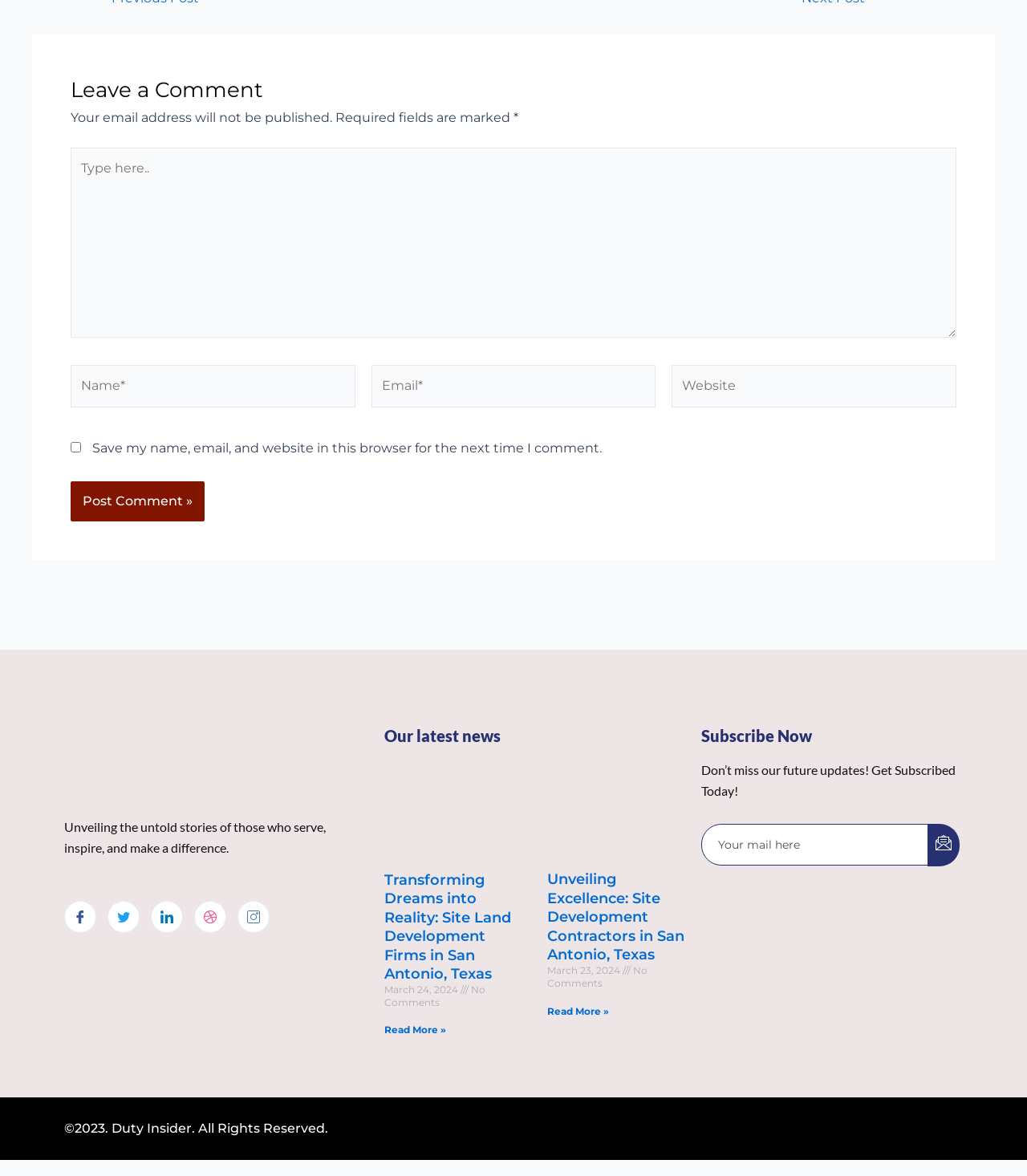Determine the bounding box coordinates of the clickable region to carry out the instruction: "Subscribe with your email".

[0.683, 0.7, 0.905, 0.736]